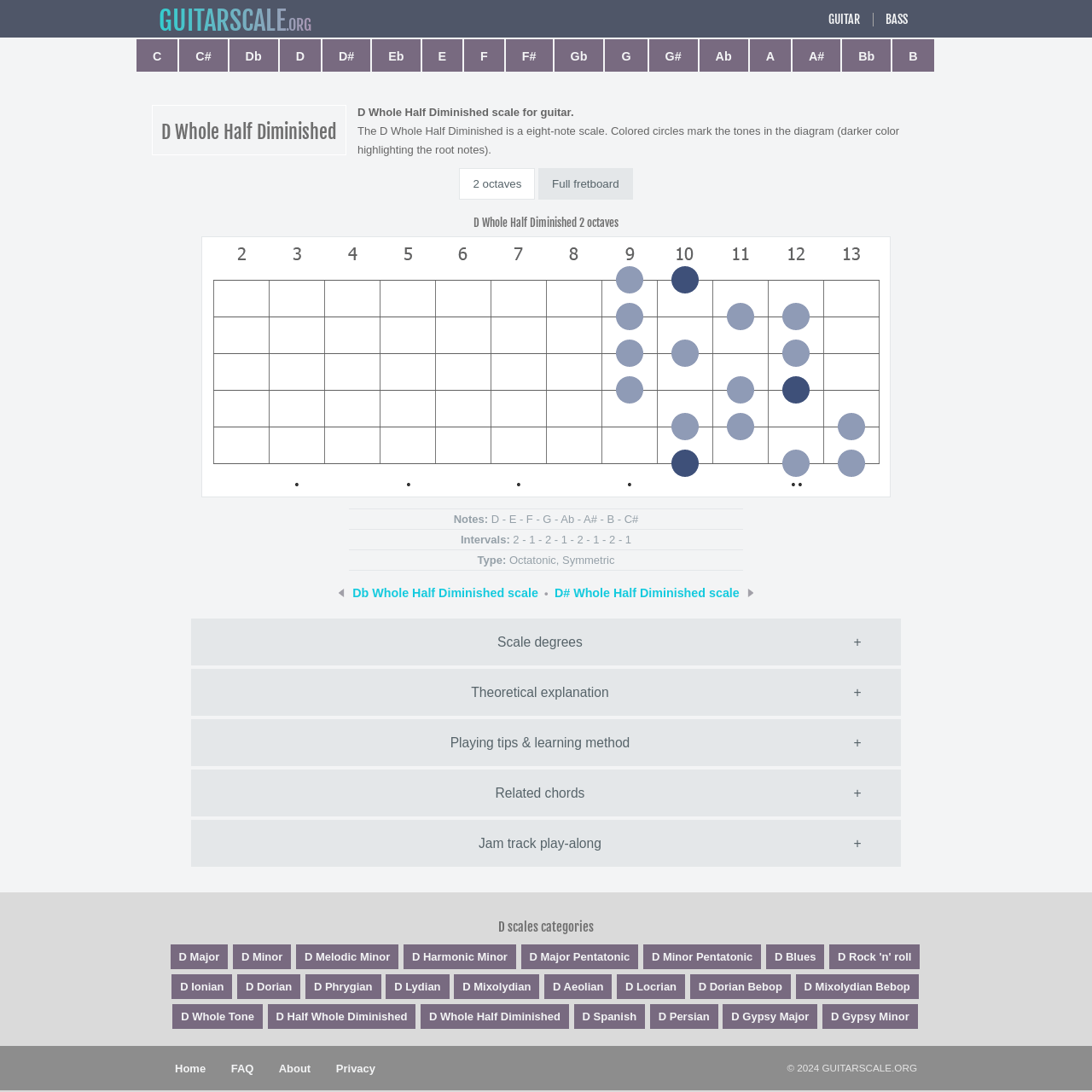Please determine the bounding box coordinates of the clickable area required to carry out the following instruction: "Click the 'Theoretical explanation +' button". The coordinates must be four float numbers between 0 and 1, represented as [left, top, right, bottom].

[0.175, 0.613, 0.825, 0.656]